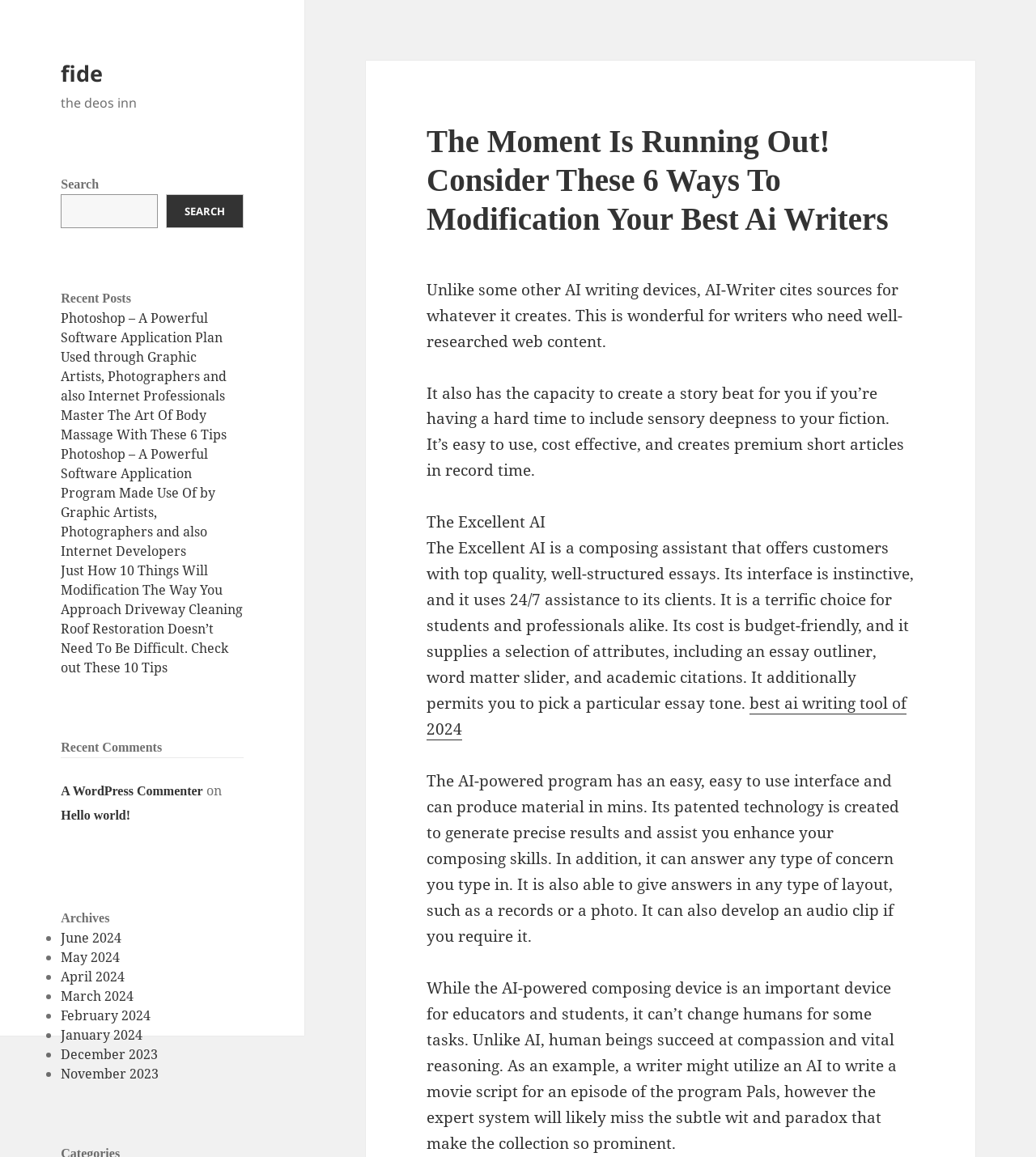Locate the bounding box coordinates of the item that should be clicked to fulfill the instruction: "Learn more about the Excellent AI".

[0.412, 0.465, 0.882, 0.617]